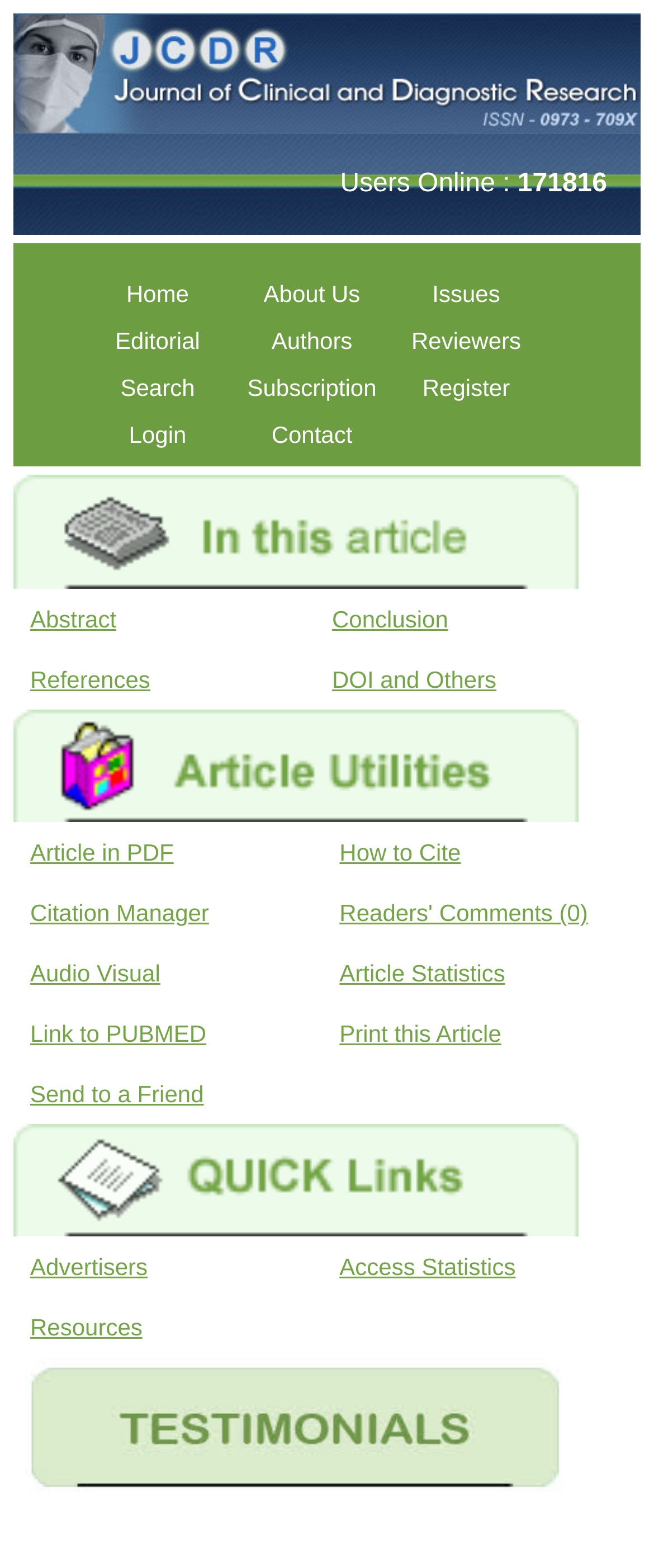Provide the bounding box for the UI element matching this description: "Authors".

[0.359, 0.203, 0.595, 0.233]